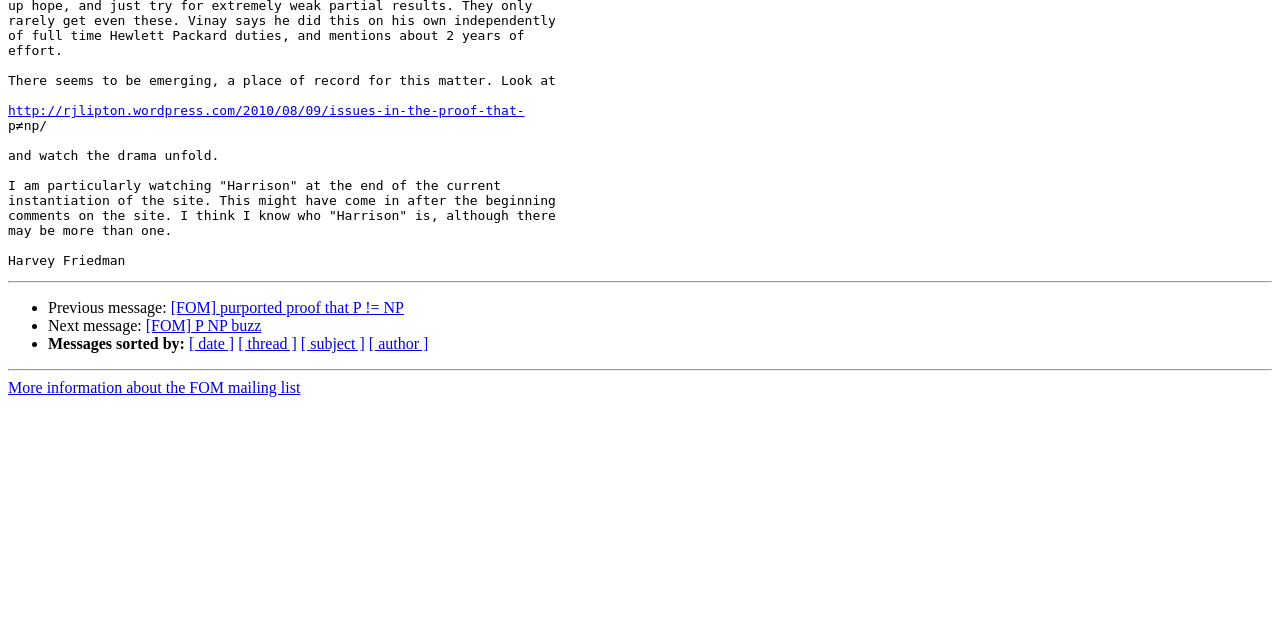Please find the bounding box for the UI component described as follows: "[ subject ]".

[0.235, 0.524, 0.285, 0.551]